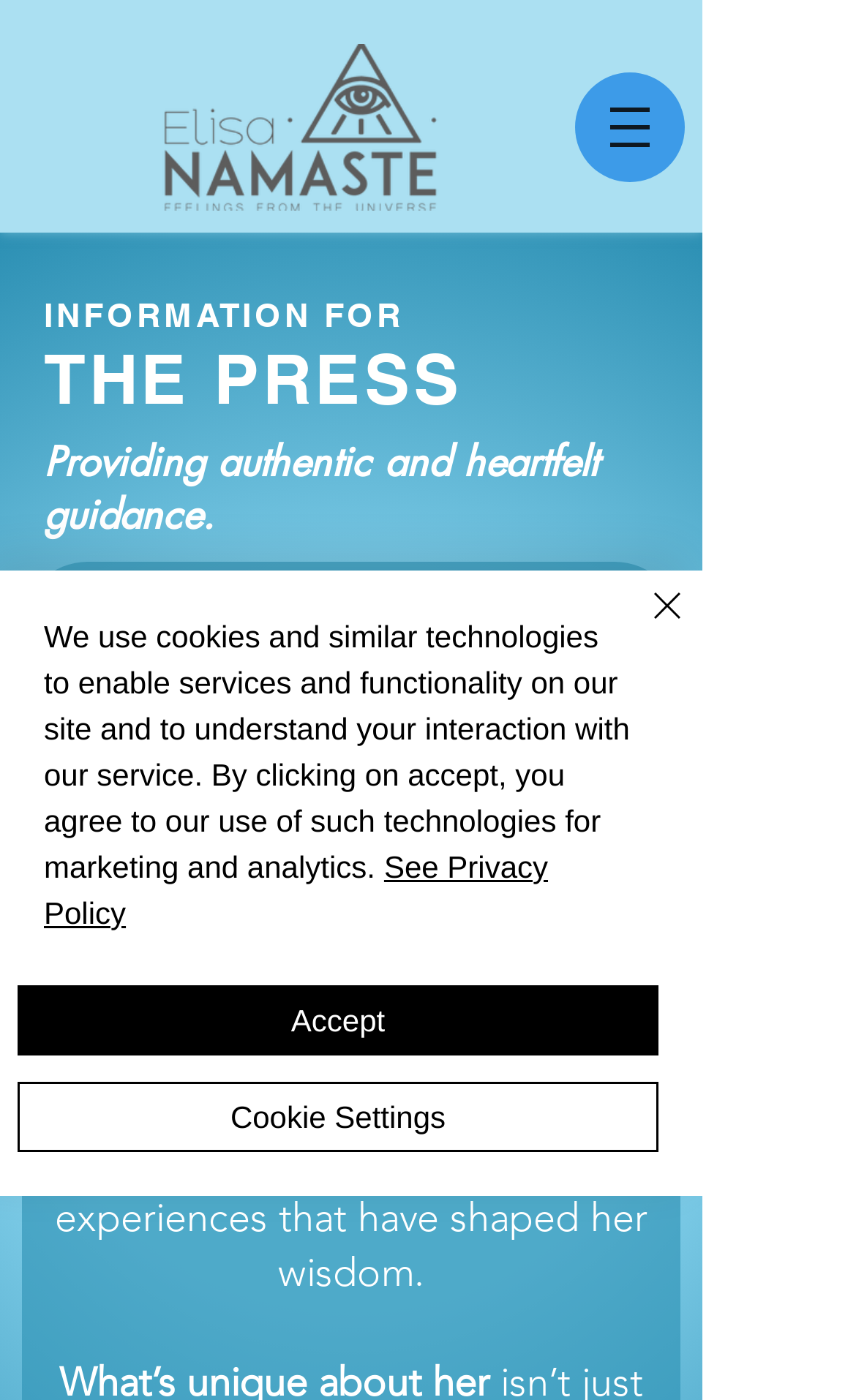Summarize the webpage with a detailed and informative caption.

The webpage is about Elisa Namaste, a motivational speaker and clairvoyant, and provides information for the press. At the top left, there is a cropped logo of Elisa Namaste in grey on a transparent background. To the right of the logo, there is a navigation menu labeled "Site" with a dropdown button. 

Below the navigation menu, there is a heading that reads "INFORMATION FOR THE PRESS". Underneath the heading, there are three paragraphs of text that describe Elisa Namaste's abilities and services. The first paragraph states that she provides authentic and heartfelt guidance. The second paragraph describes her as a seer, clairvoyant, and motivational speaker who connects with individuals on a profound level. The third paragraph explains that she trusts universal downloads and life experiences that have shaped her wisdom.

At the bottom of the page, there is a button labeled "Quick actions". Above the button, there is an alert box that informs users about the use of cookies and similar technologies on the site. The alert box contains a link to the "Privacy Policy" and three buttons: "Accept", "Cookie Settings", and "Close". The "Close" button has a small image of a close icon next to it.